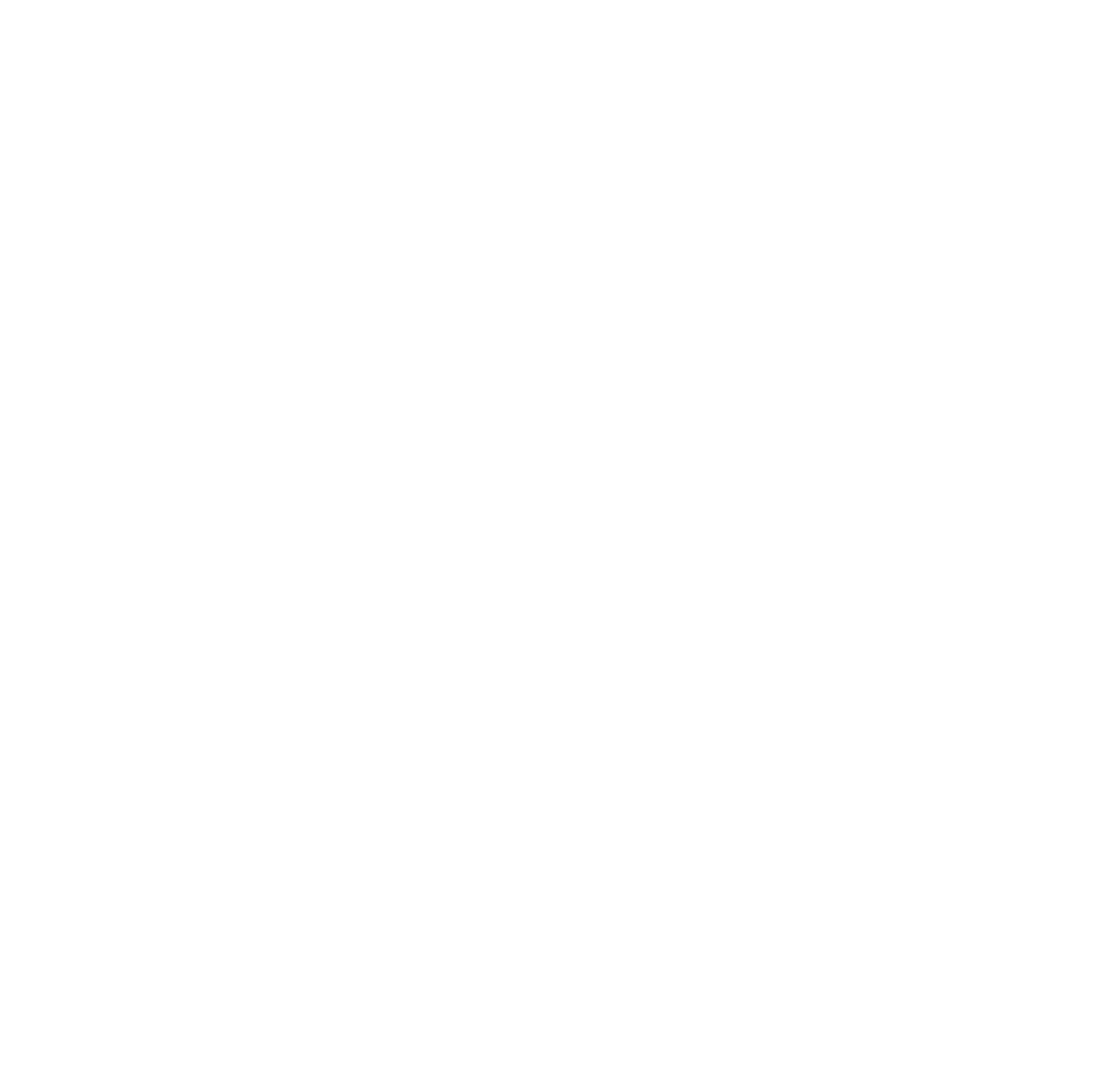Please find the bounding box coordinates (top-left x, top-left y, bottom-right x, bottom-right y) in the screenshot for the UI element described as follows: Track your package

[0.512, 0.852, 0.627, 0.869]